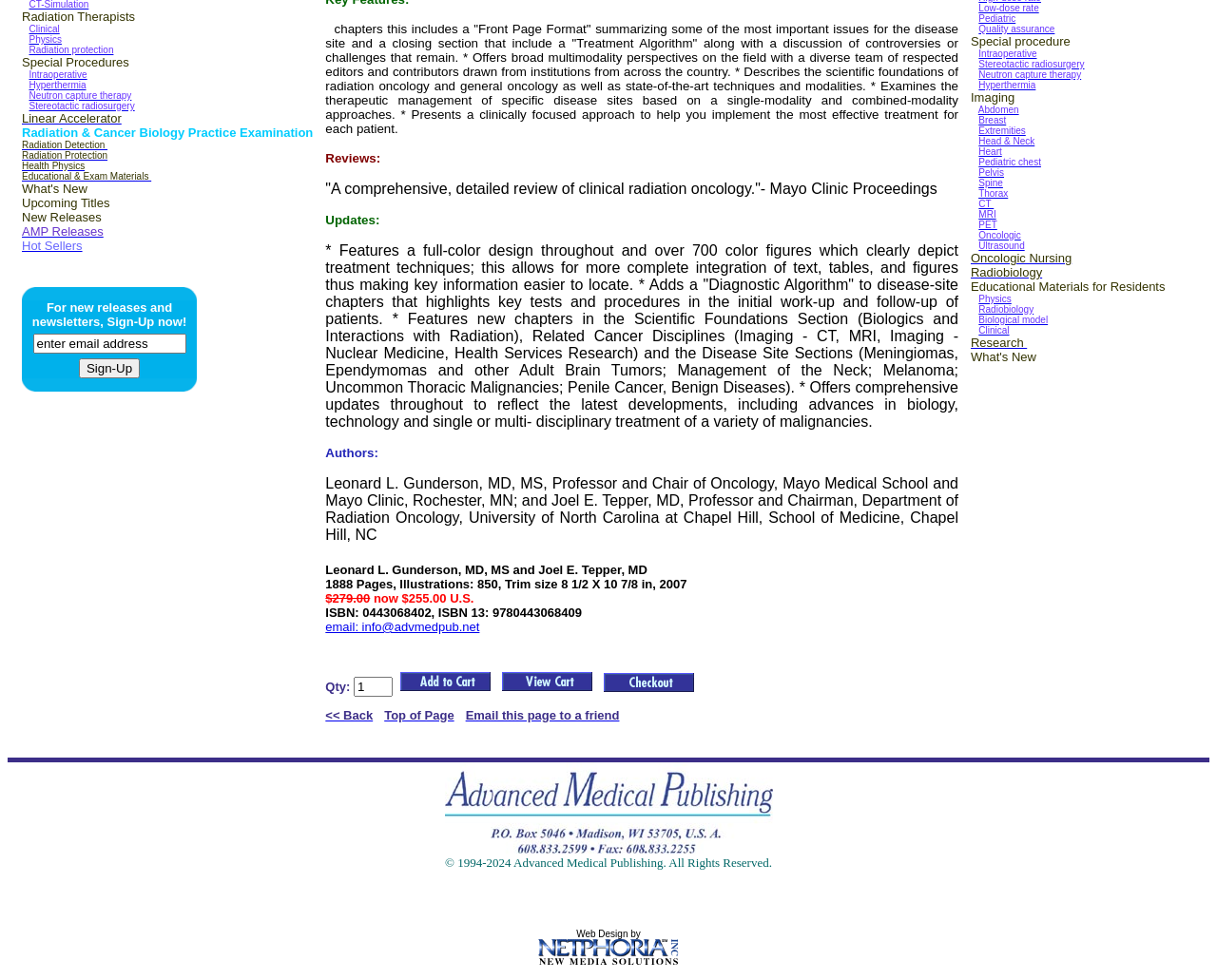Locate and provide the bounding box coordinates for the HTML element that matches this description: "Extremities".

[0.804, 0.125, 0.843, 0.14]